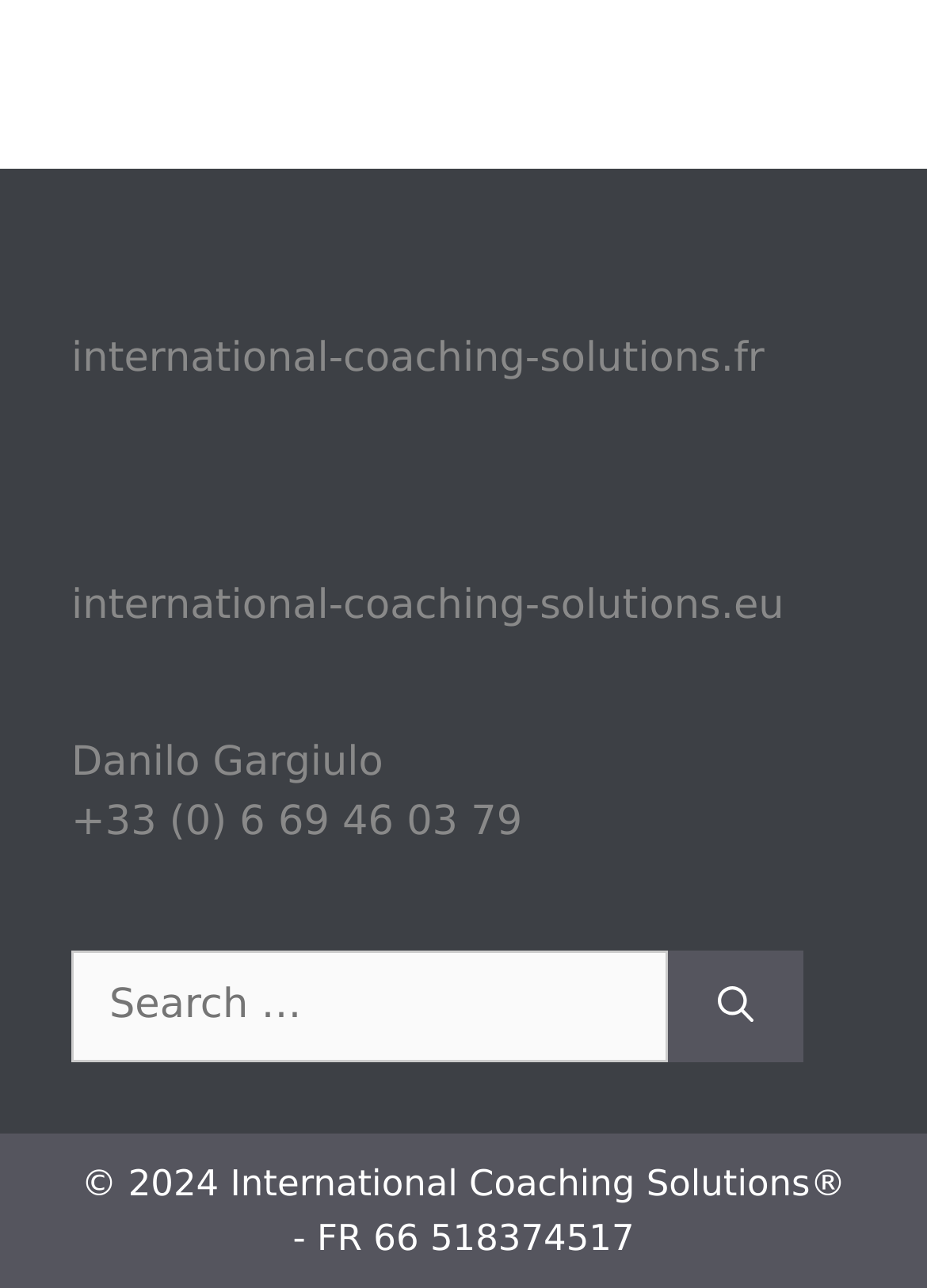Specify the bounding box coordinates (top-left x, top-left y, bottom-right x, bottom-right y) of the UI element in the screenshot that matches this description: parent_node: Search for: aria-label="Search"

[0.721, 0.738, 0.867, 0.825]